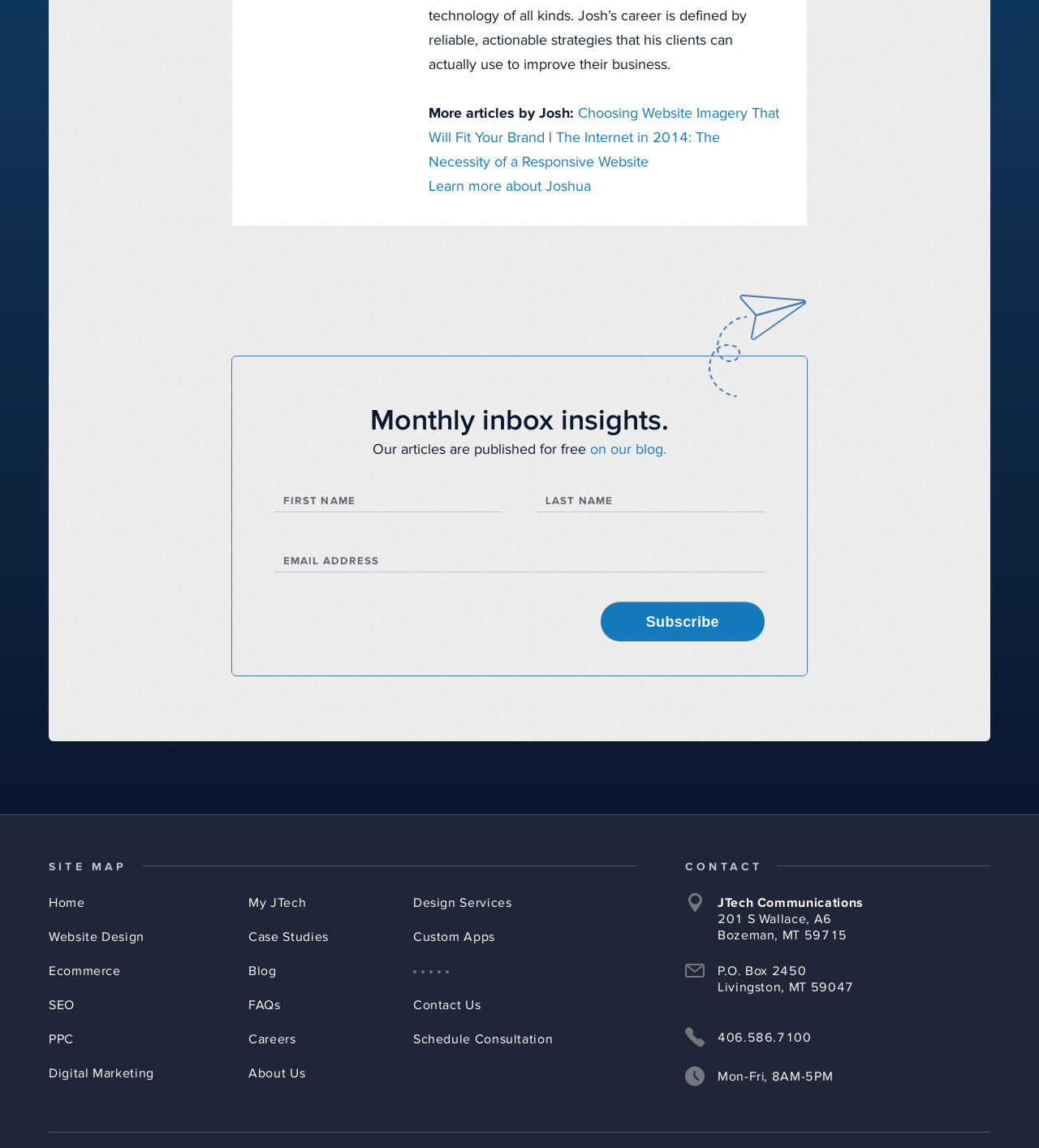What is the purpose of the form?
Based on the screenshot, provide your answer in one word or phrase.

Subscribe